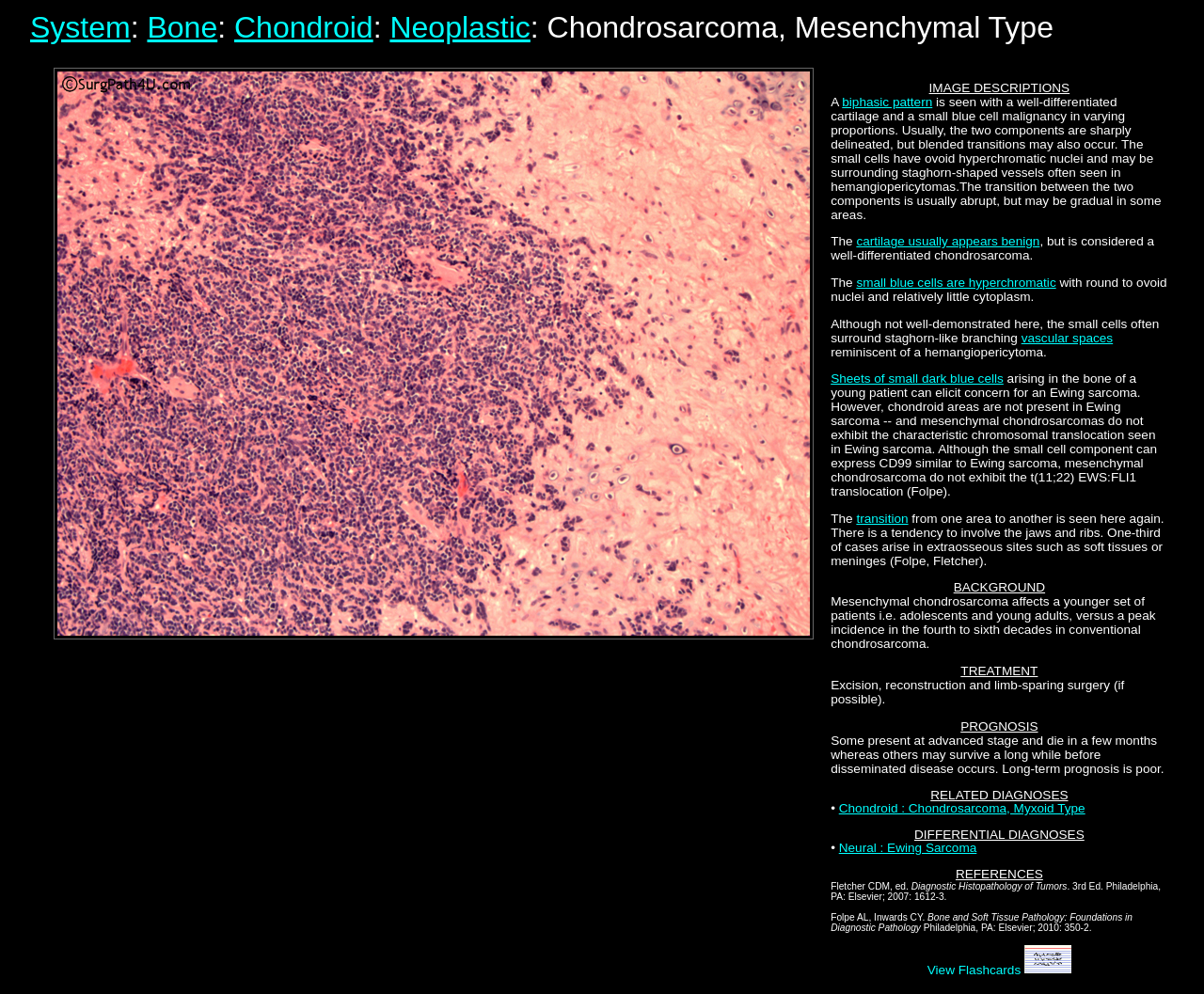Please identify the bounding box coordinates of the element's region that I should click in order to complete the following instruction: "View Flashcards". The bounding box coordinates consist of four float numbers between 0 and 1, i.e., [left, top, right, bottom].

[0.77, 0.968, 0.851, 0.982]